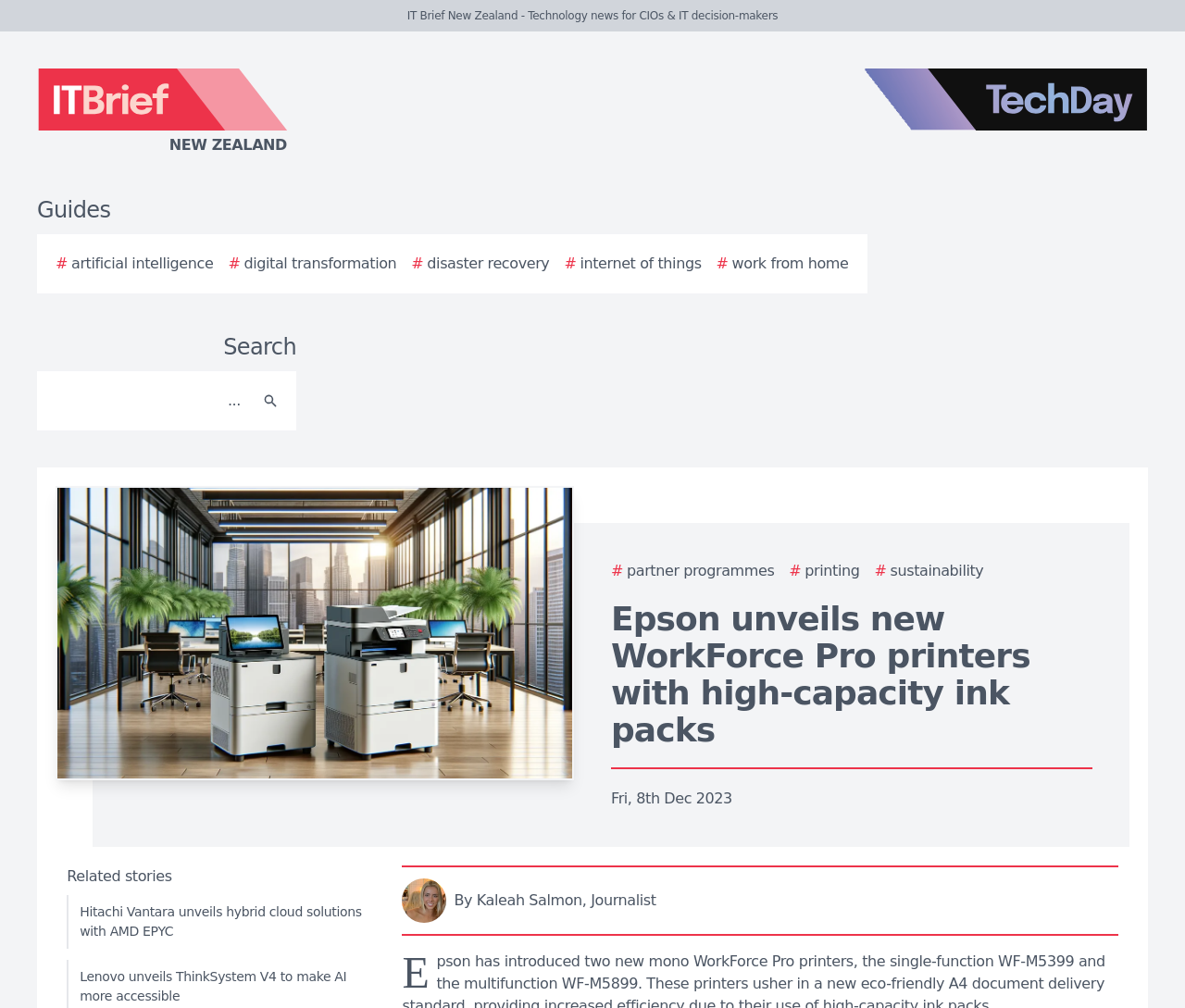Determine the bounding box coordinates of the region that needs to be clicked to achieve the task: "Read the related story about Hitachi Vantara".

[0.056, 0.888, 0.314, 0.941]